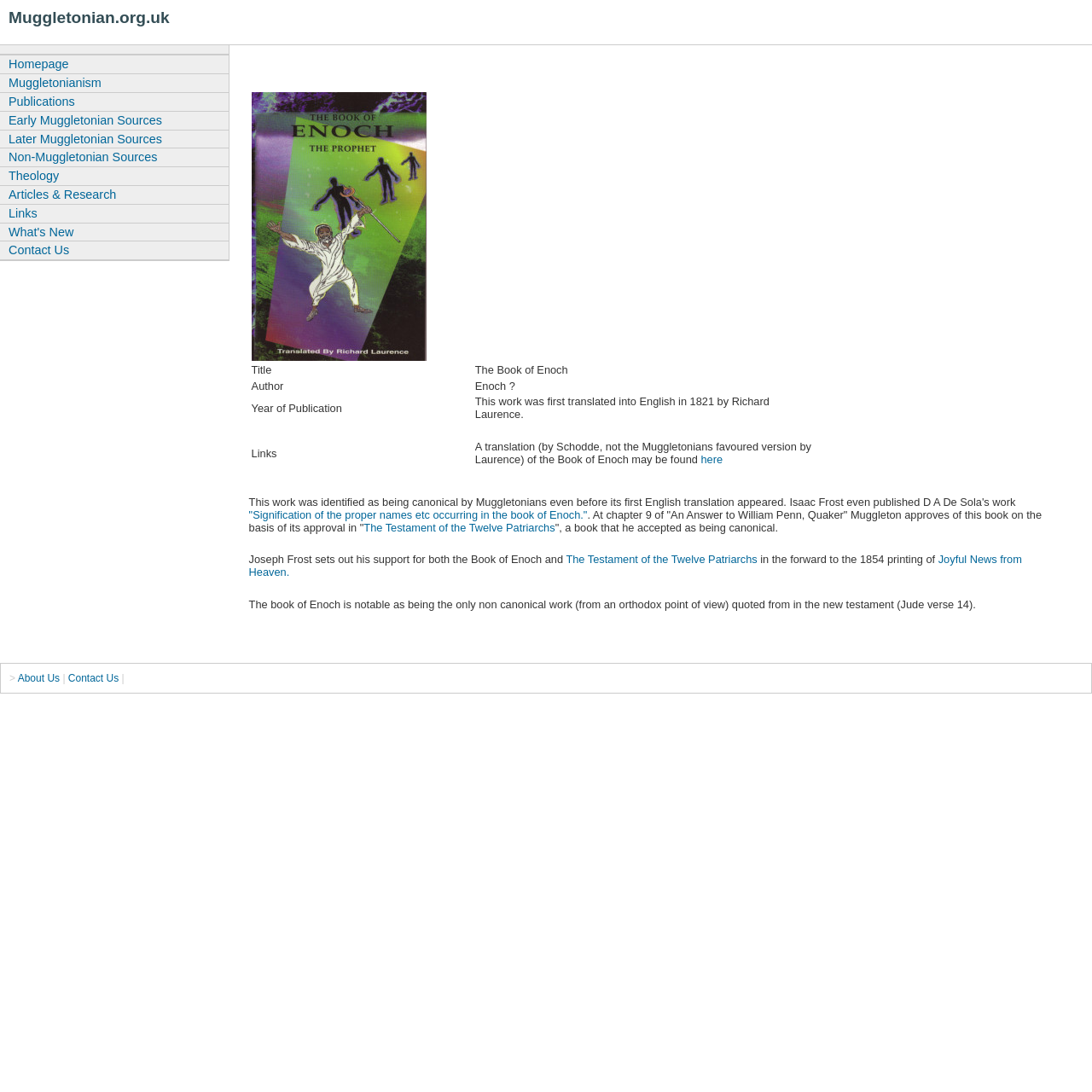Please mark the bounding box coordinates of the area that should be clicked to carry out the instruction: "Click Shop".

None